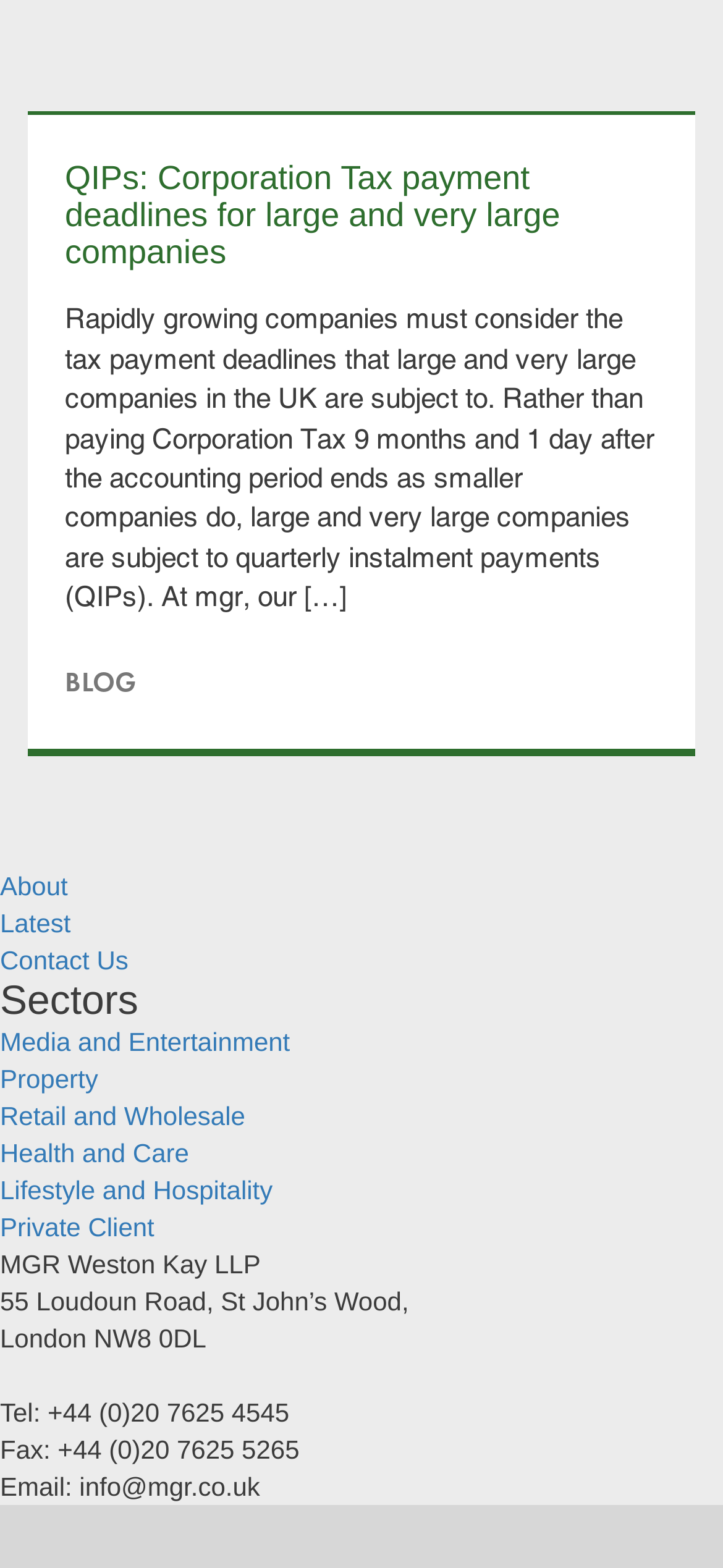Respond to the question below with a single word or phrase: What is the topic of the blog post?

QIPs